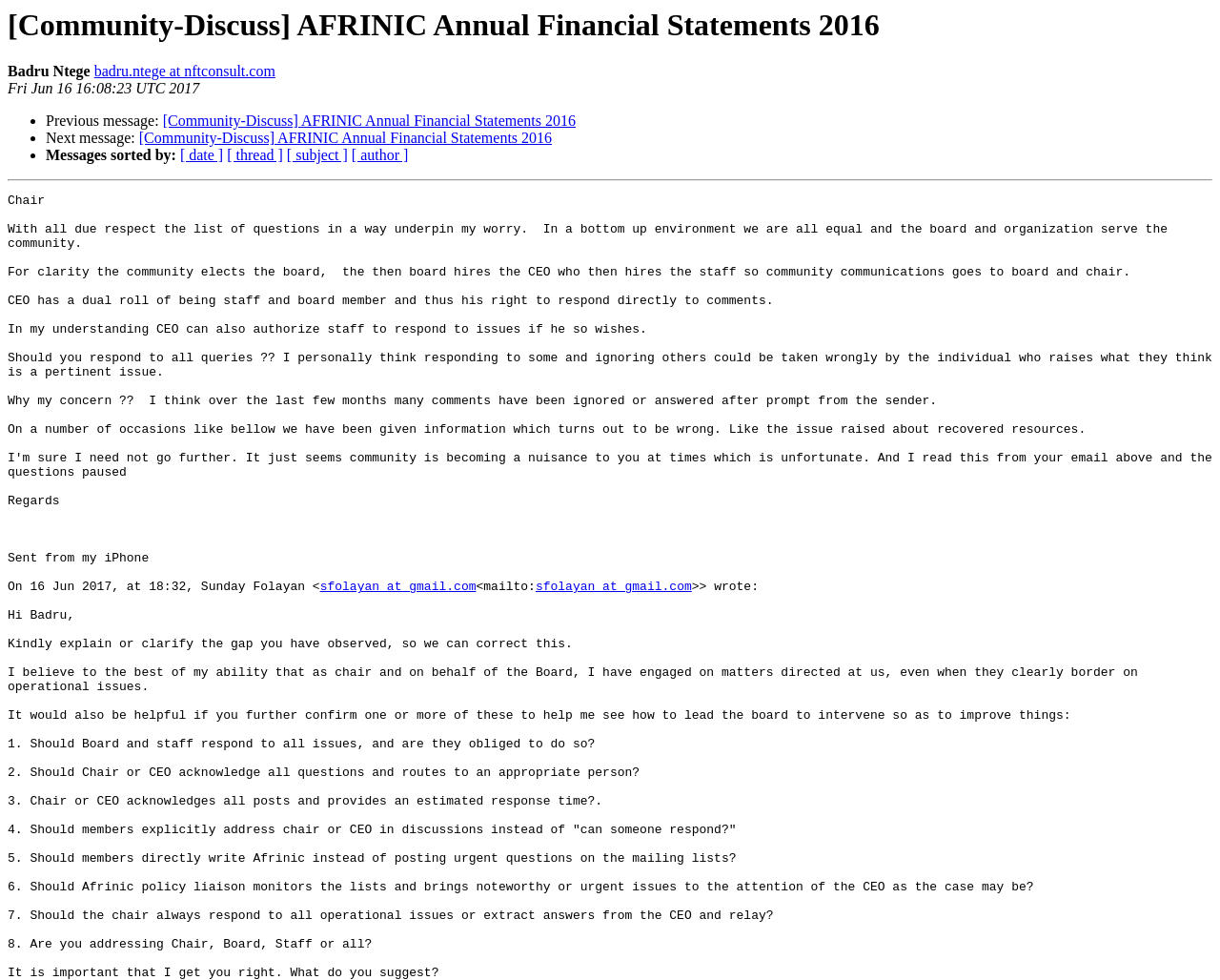Please locate the bounding box coordinates for the element that should be clicked to achieve the following instruction: "Reply to Badru Ntege". Ensure the coordinates are given as four float numbers between 0 and 1, i.e., [left, top, right, bottom].

[0.077, 0.065, 0.226, 0.081]